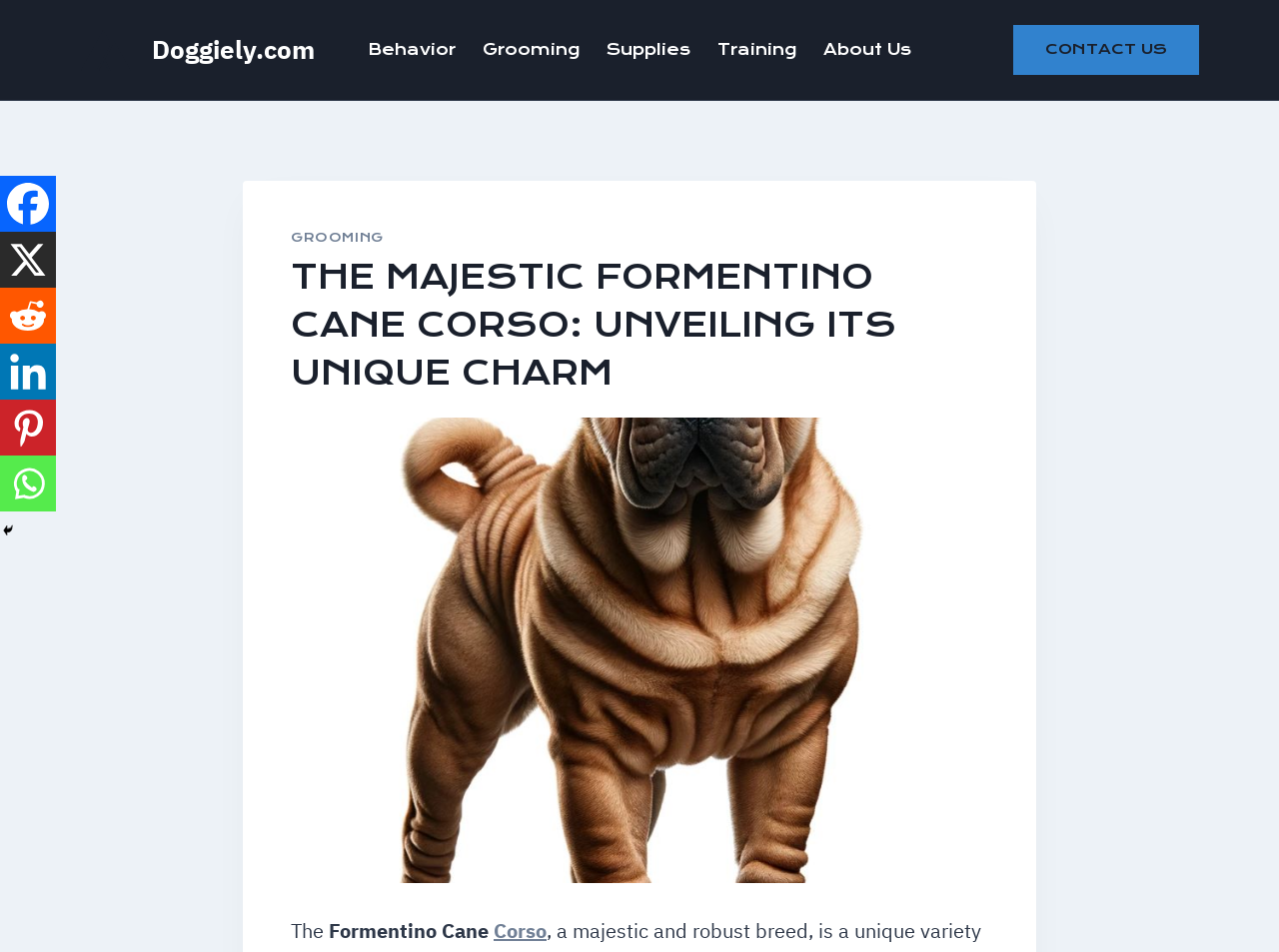What is the color of the dog's coat mentioned on this webpage?
Provide a detailed and extensive answer to the question.

The meta description mentions that the Formentino Cane Corso has a 'striking blue-fawn coat', which suggests that the color of the dog's coat mentioned on this webpage is blue-fawn.